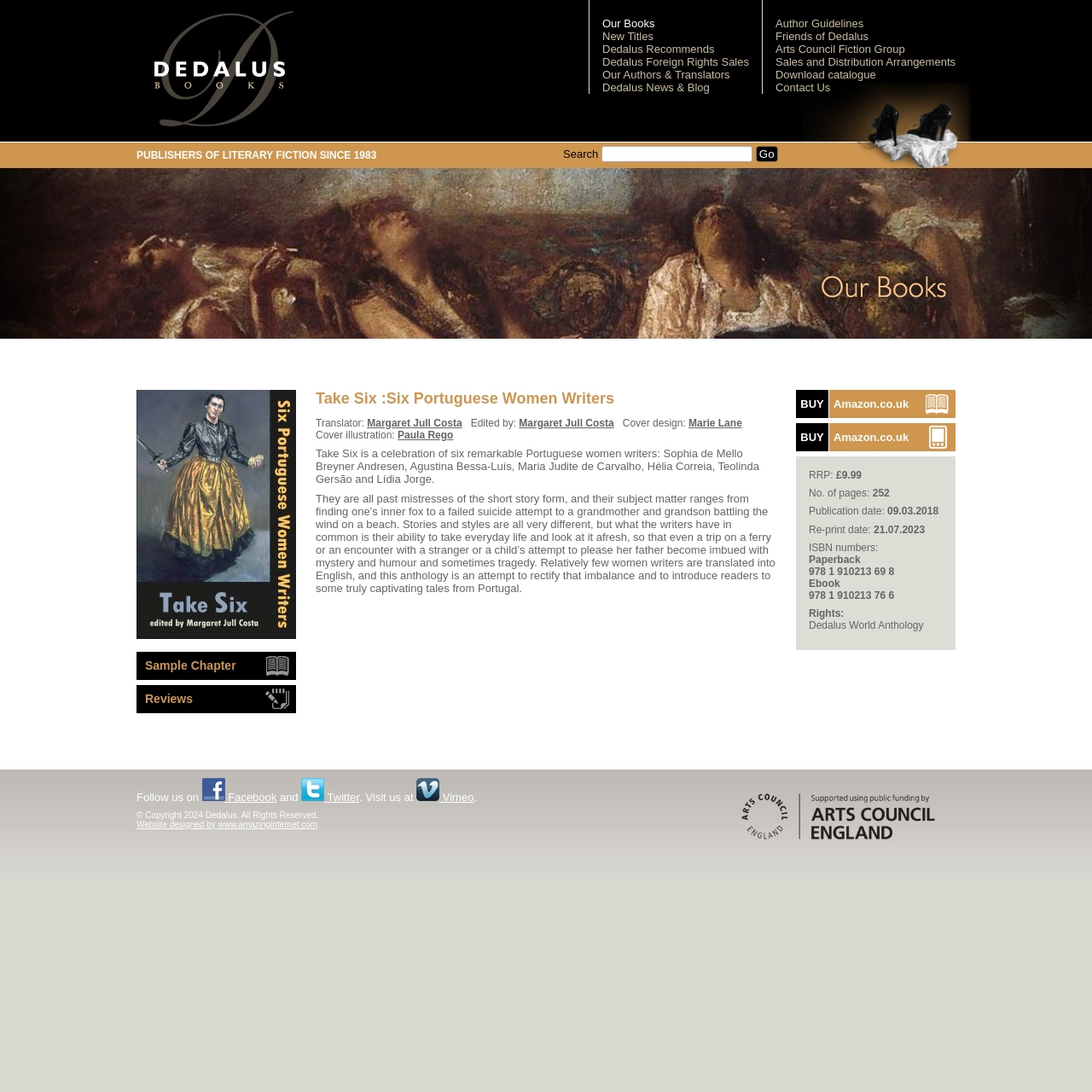How many links are there in the 'Our Books' section?
Based on the visual, give a brief answer using one word or a short phrase.

3